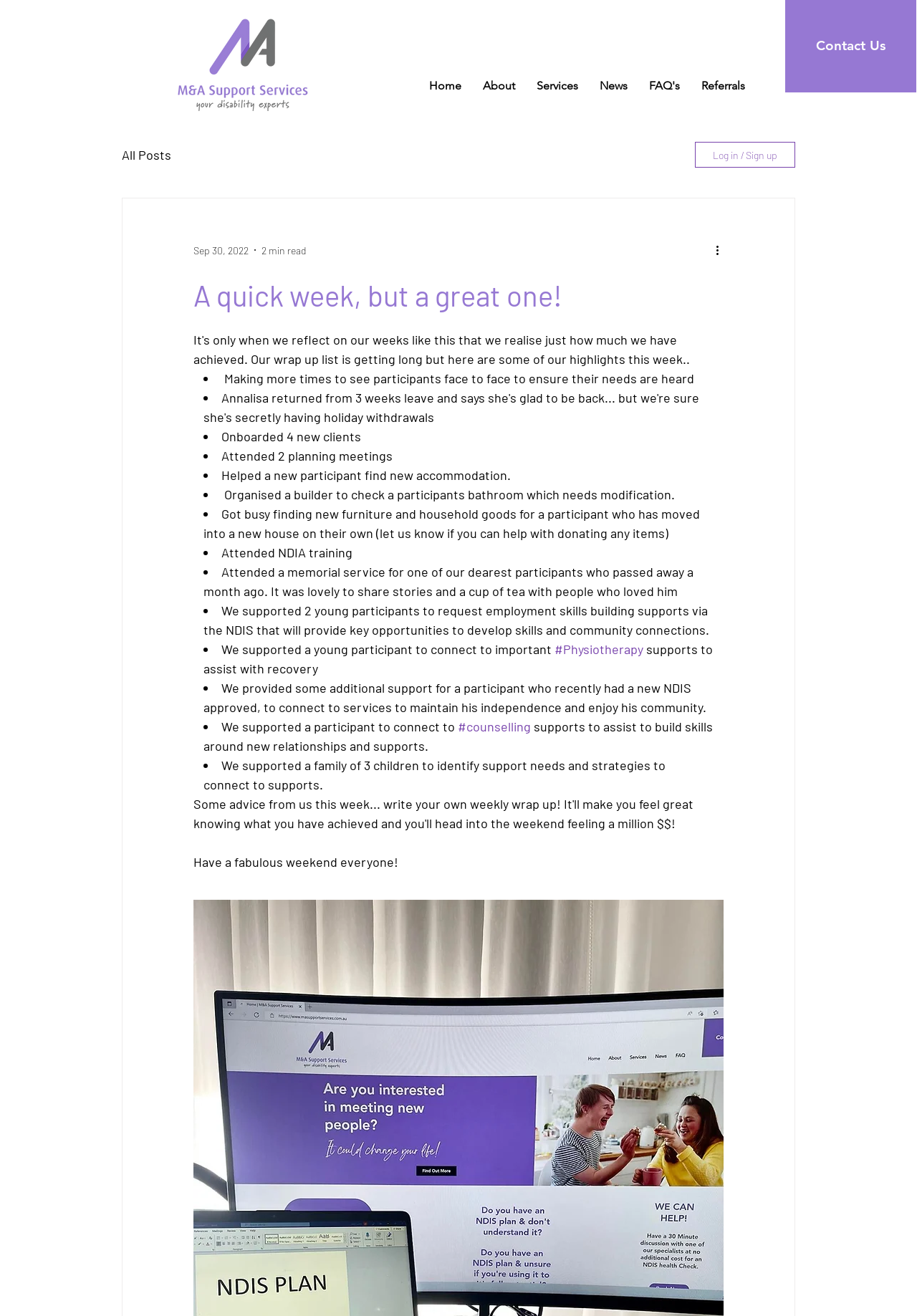How many list markers are in the webpage?
Look at the image and respond with a one-word or short-phrase answer.

13